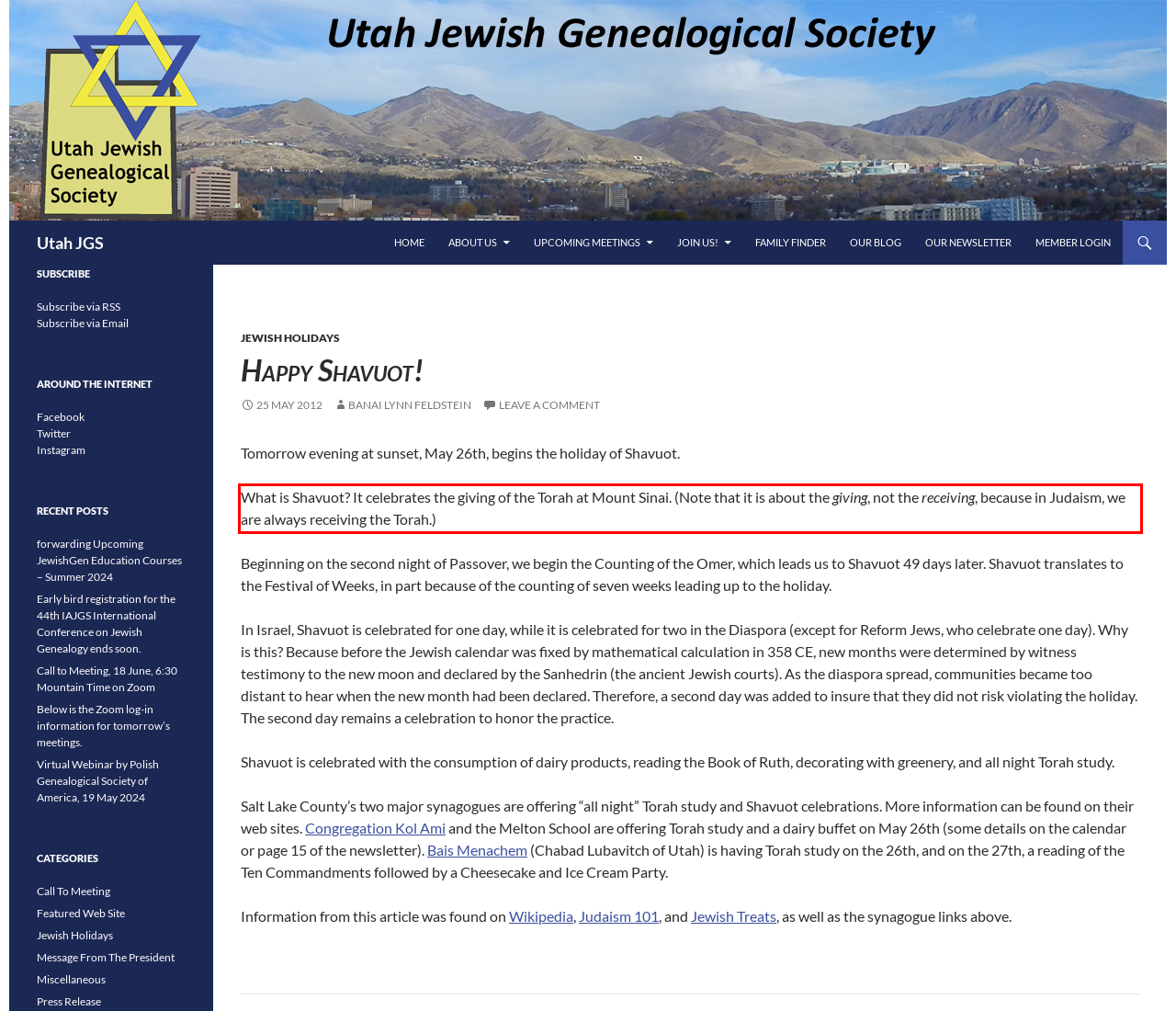Analyze the red bounding box in the provided webpage screenshot and generate the text content contained within.

What is Shavuot? It celebrates the giving of the Torah at Mount Sinai. (Note that it is about the giving, not the receiving, because in Judaism, we are always receiving the Torah.)